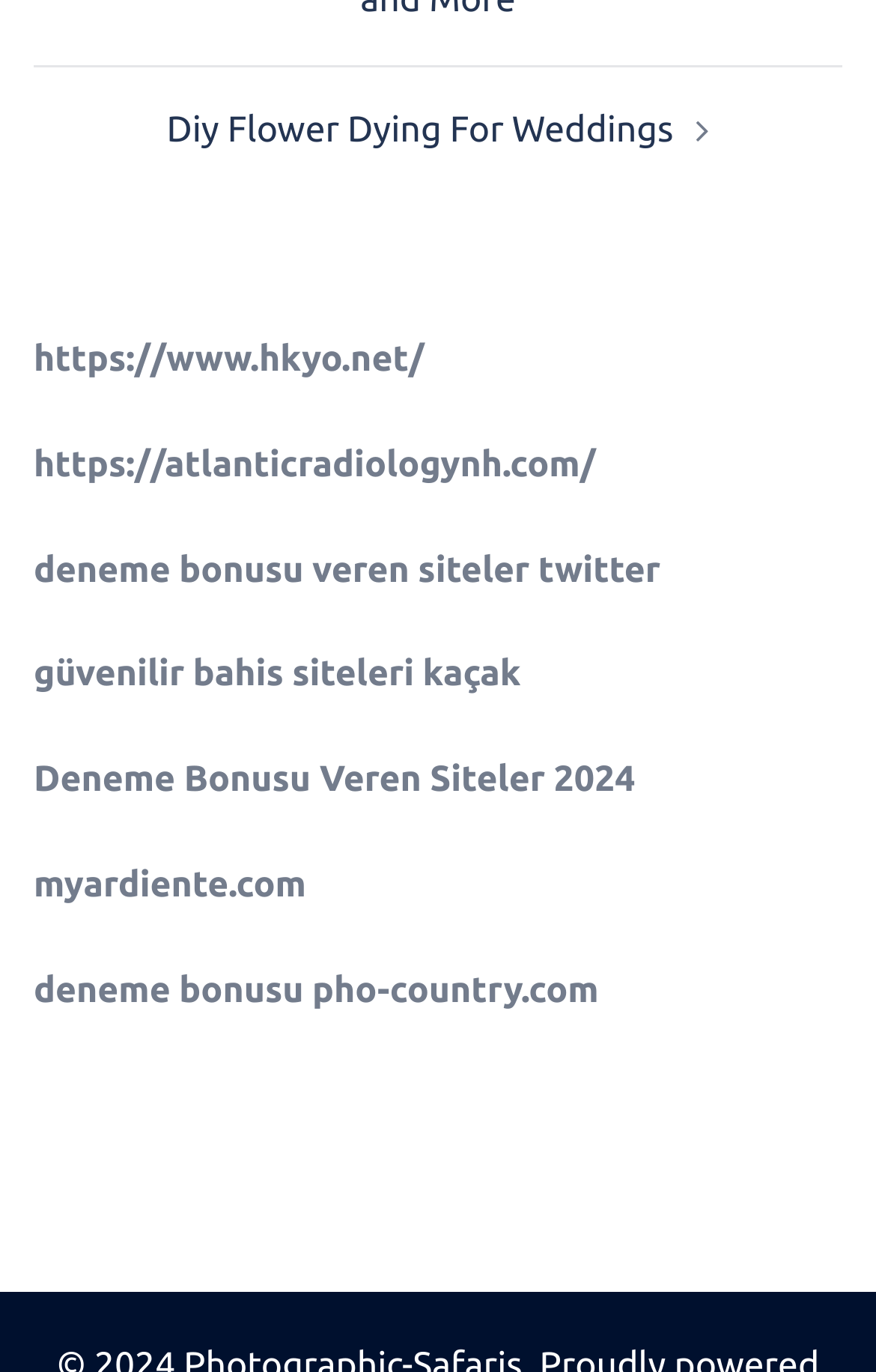What is the text of the first link?
Provide a one-word or short-phrase answer based on the image.

Diy Flower Dying For Weddings